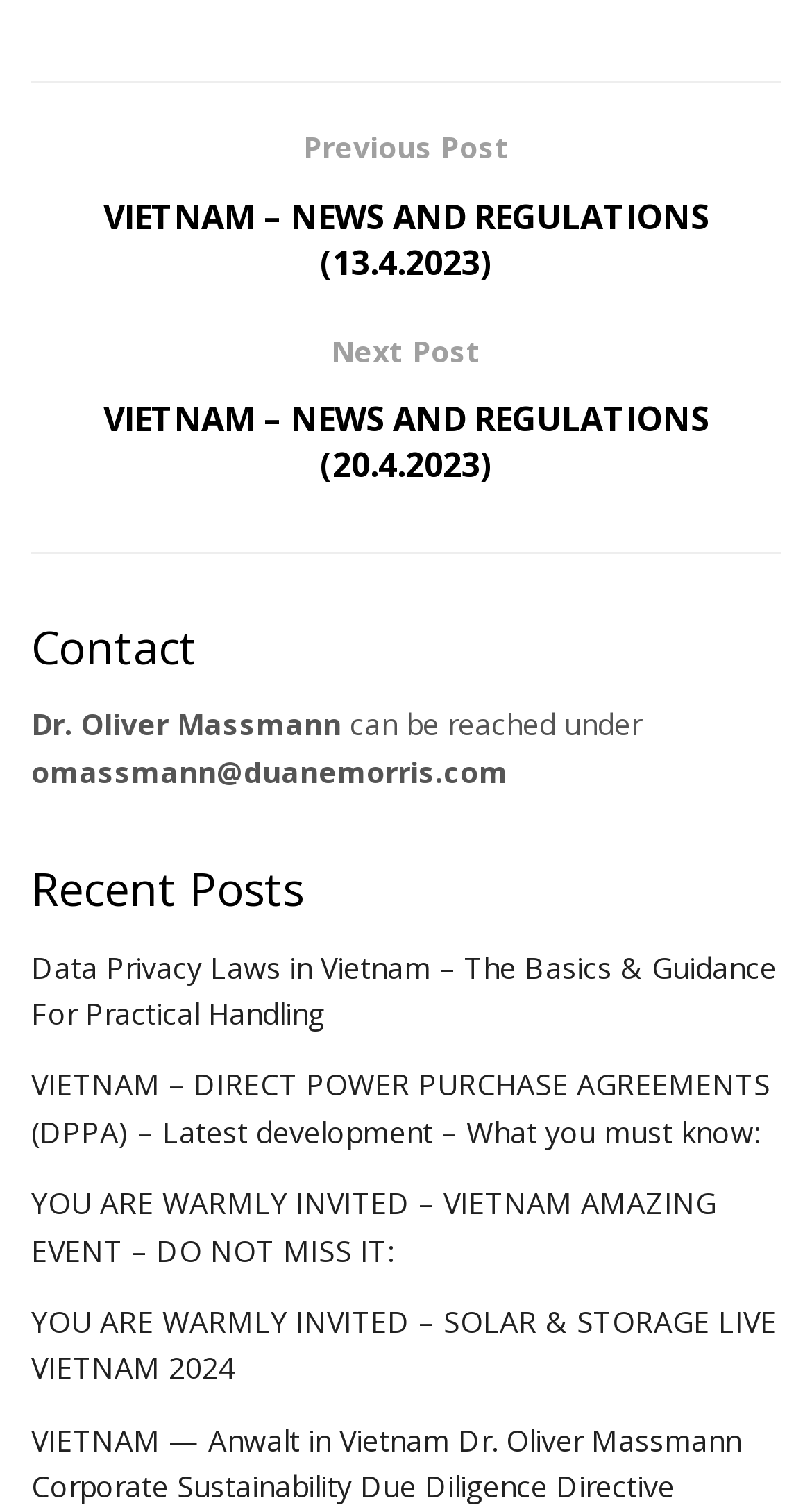What is the title of the previous post?
Give a single word or phrase answer based on the content of the image.

VIETNAM – NEWS AND REGULATIONS (13.4.2023)